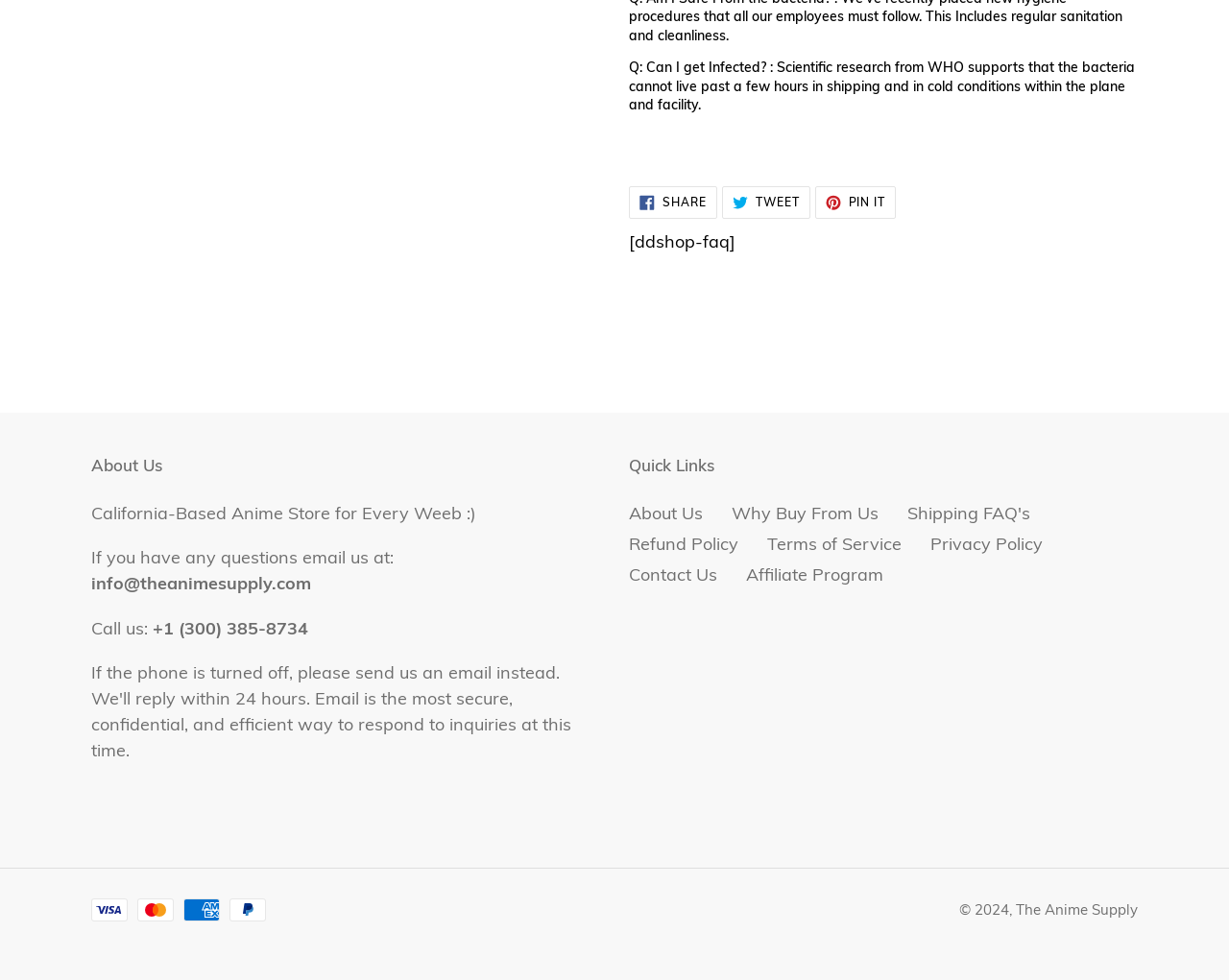Please specify the bounding box coordinates of the area that should be clicked to accomplish the following instruction: "Share on Facebook". The coordinates should consist of four float numbers between 0 and 1, i.e., [left, top, right, bottom].

[0.512, 0.19, 0.583, 0.224]